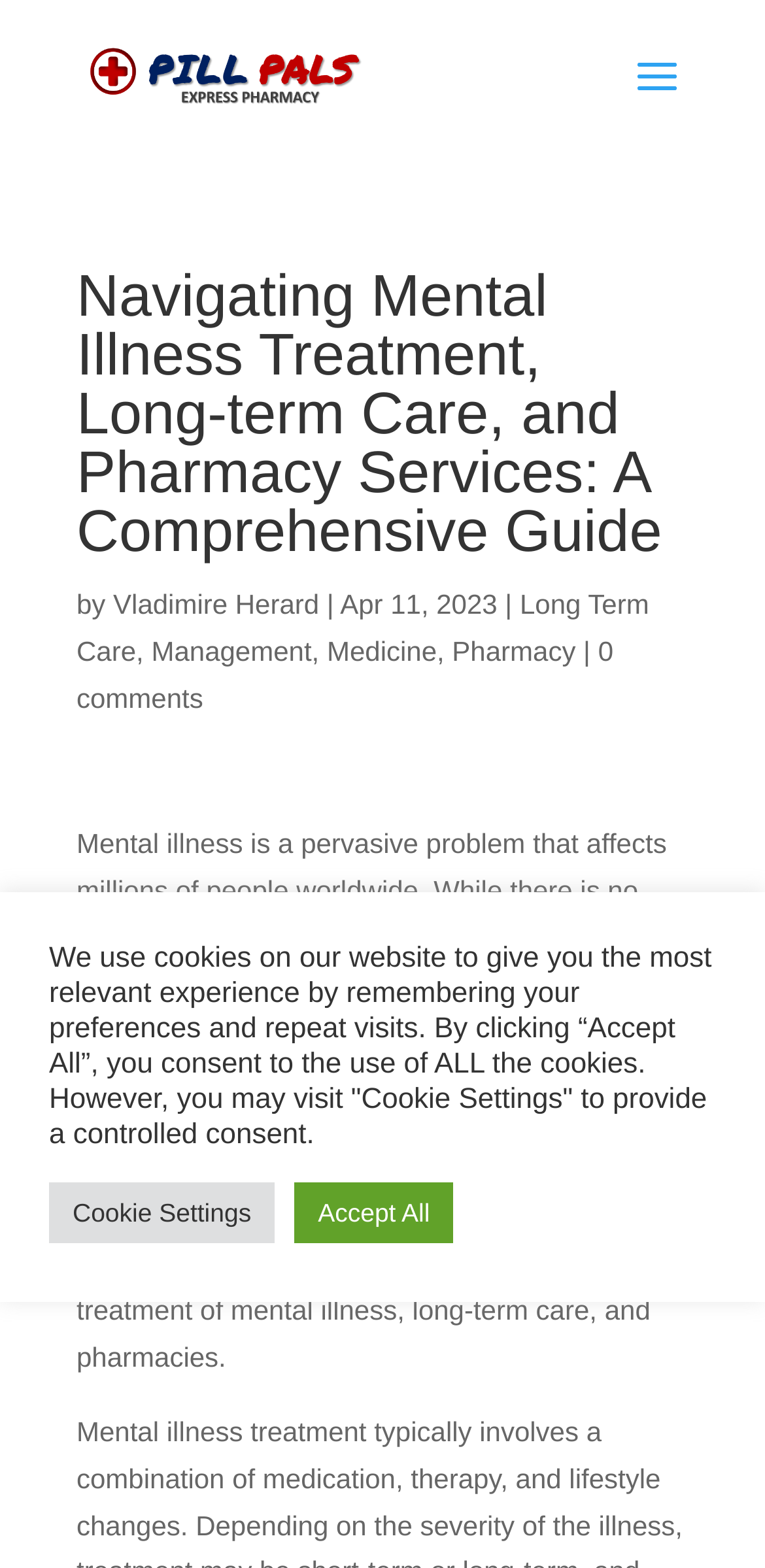Please extract and provide the main headline of the webpage.

Navigating Mental Illness Treatment, Long-term Care, and Pharmacy Services: A Comprehensive Guide